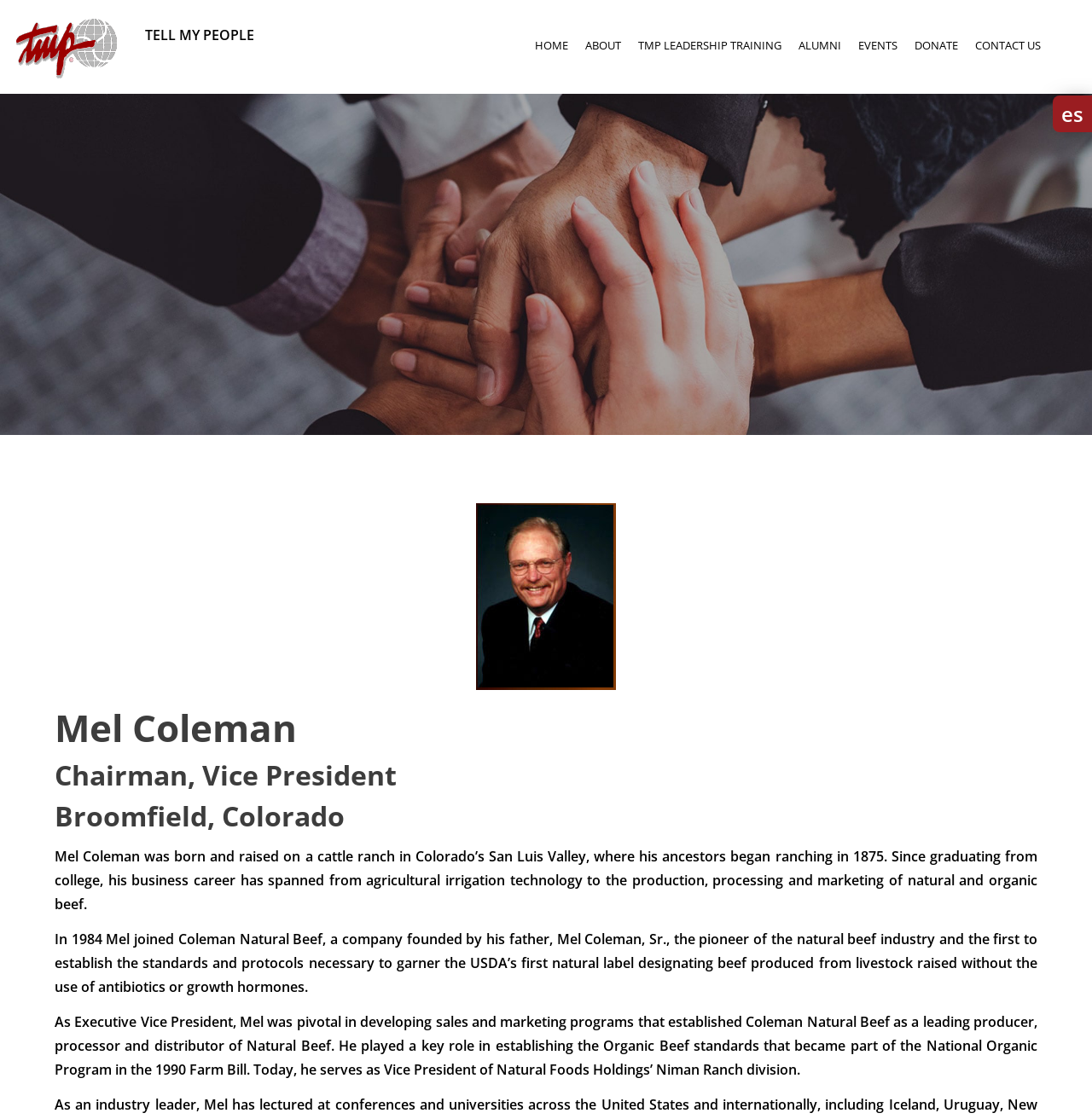What is Mel Coleman's occupation?
Look at the image and answer the question with a single word or phrase.

Chairman, Vice President